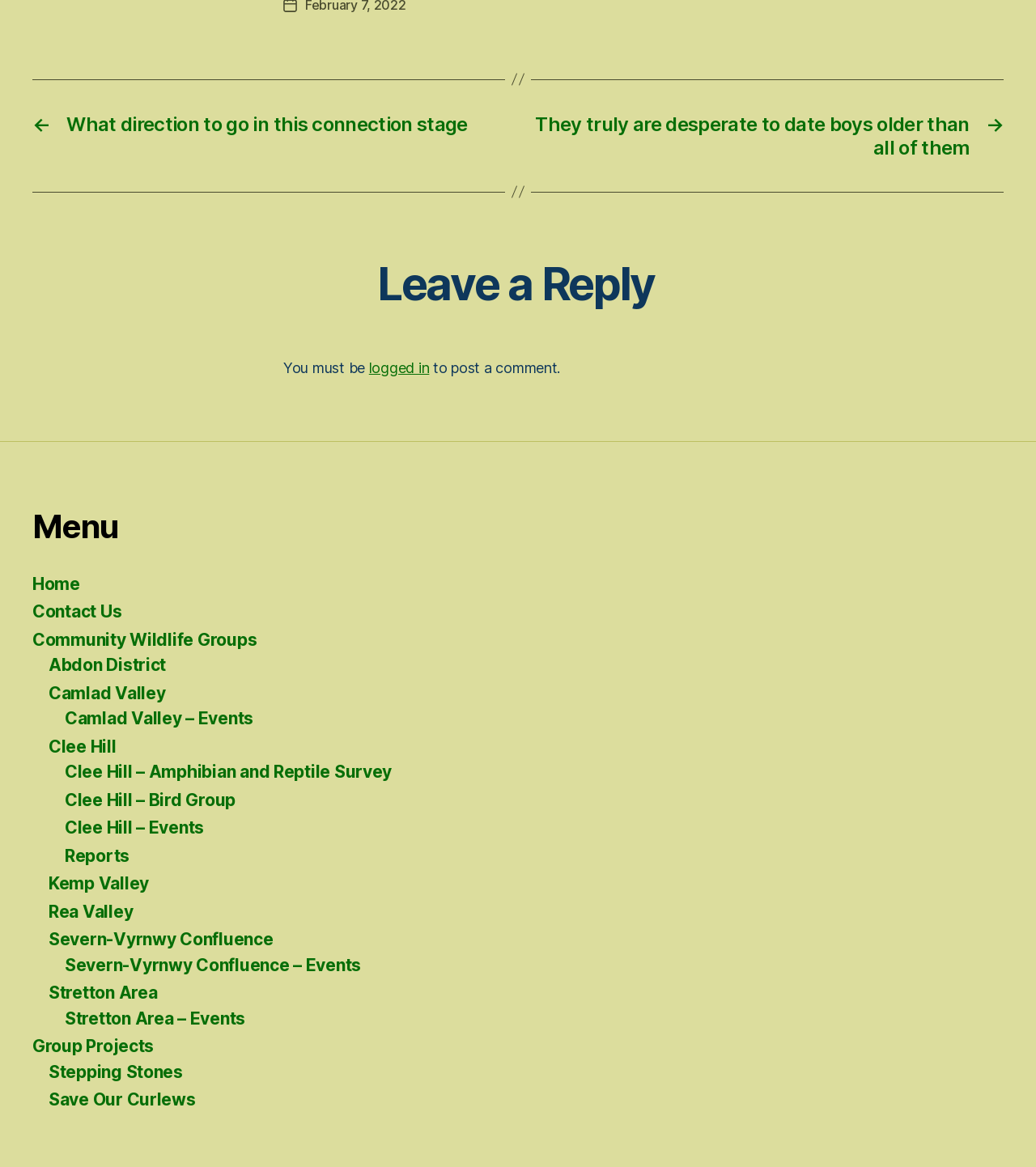Determine the bounding box coordinates of the UI element that matches the following description: "Severn-Vyrnwy Confluence". The coordinates should be four float numbers between 0 and 1 in the format [left, top, right, bottom].

[0.047, 0.796, 0.264, 0.814]